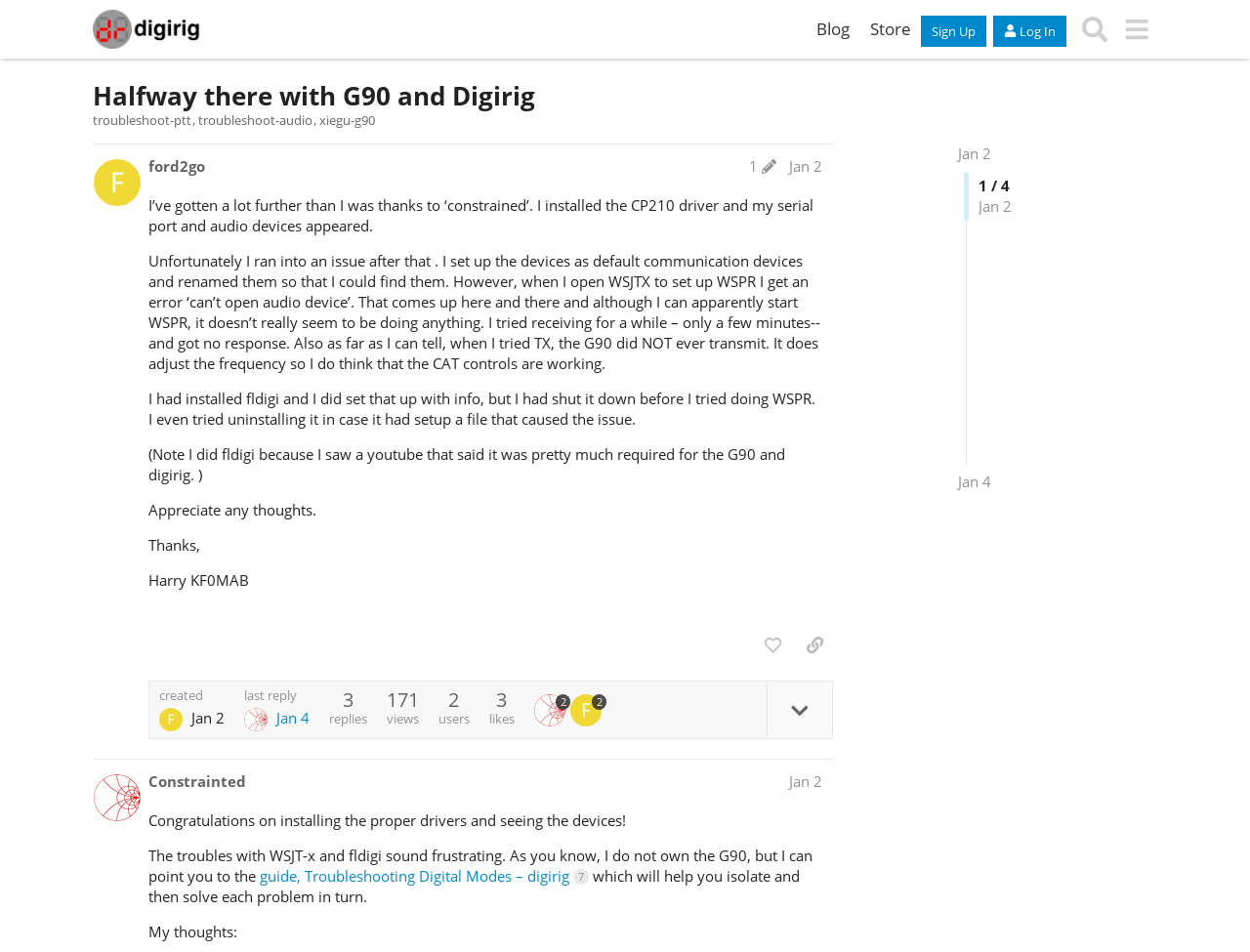Please give a one-word or short phrase response to the following question: 
What is the date of the last reply?

Jan 4